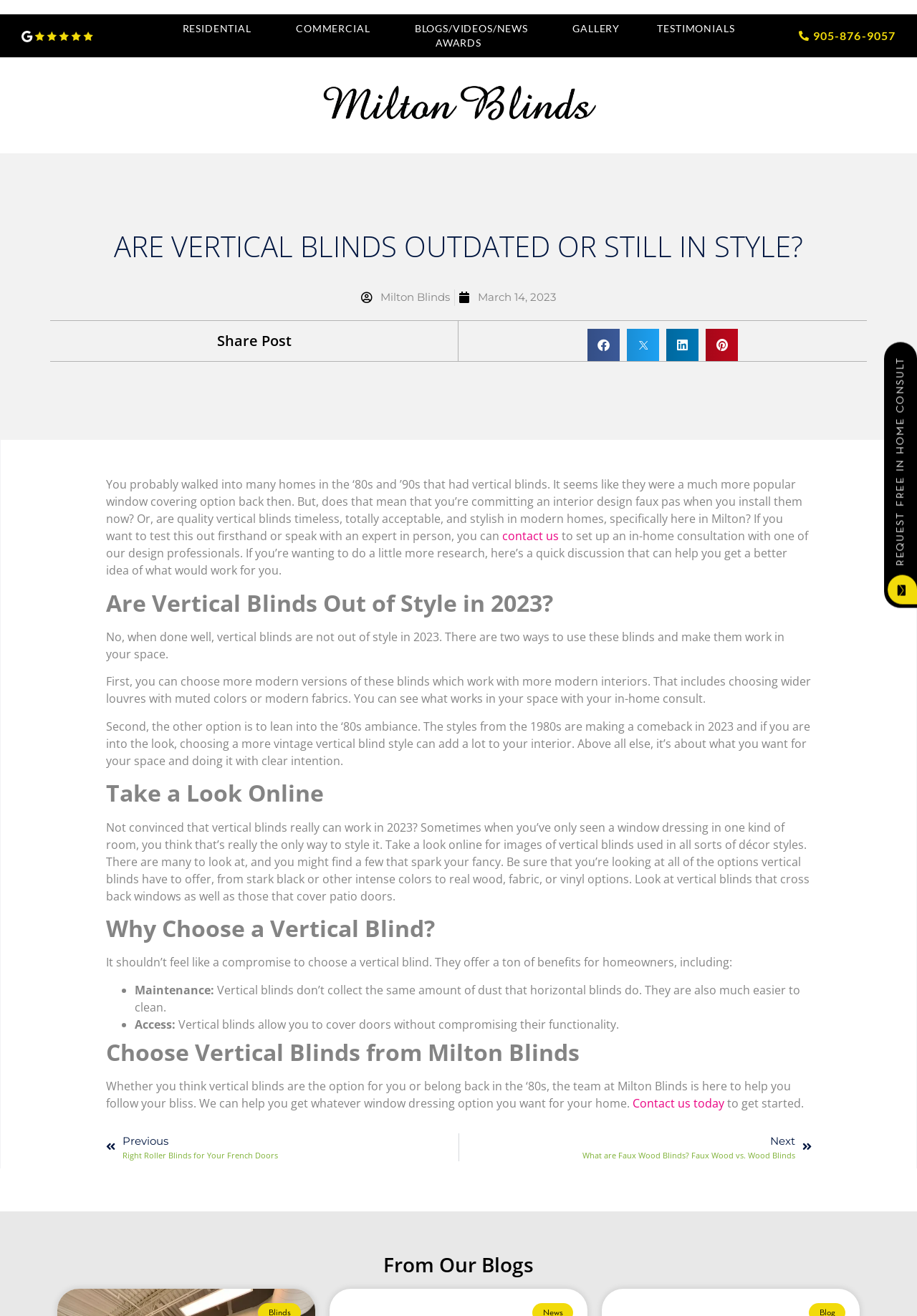Locate the bounding box coordinates of the region to be clicked to comply with the following instruction: "Click the 'SHARE ON FACEBOOK' button". The coordinates must be four float numbers between 0 and 1, in the form [left, top, right, bottom].

[0.641, 0.25, 0.676, 0.274]